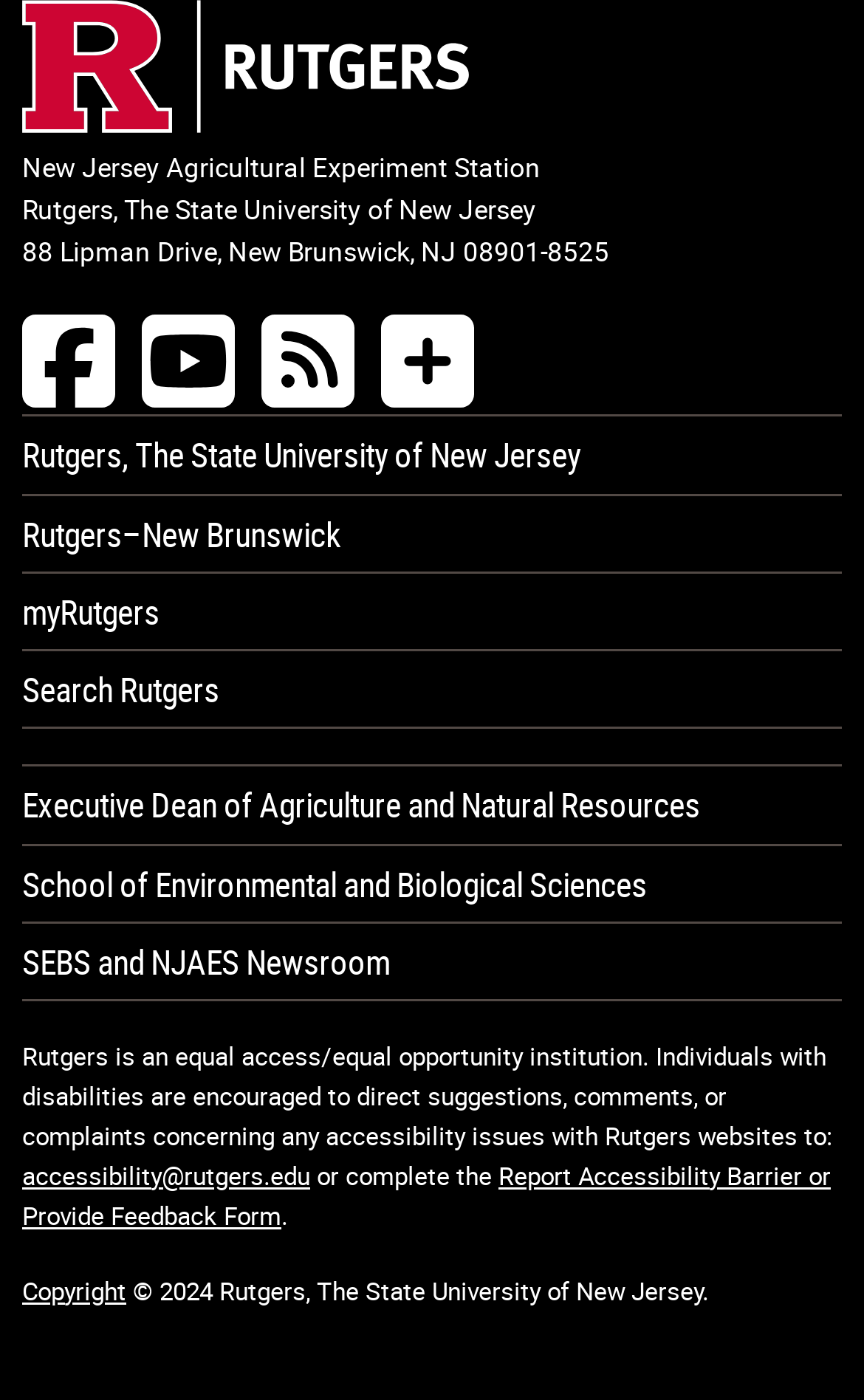Answer the question using only one word or a concise phrase: What is the address of Rutgers University?

88 Lipman Drive, New Brunswick, NJ 08901-8525